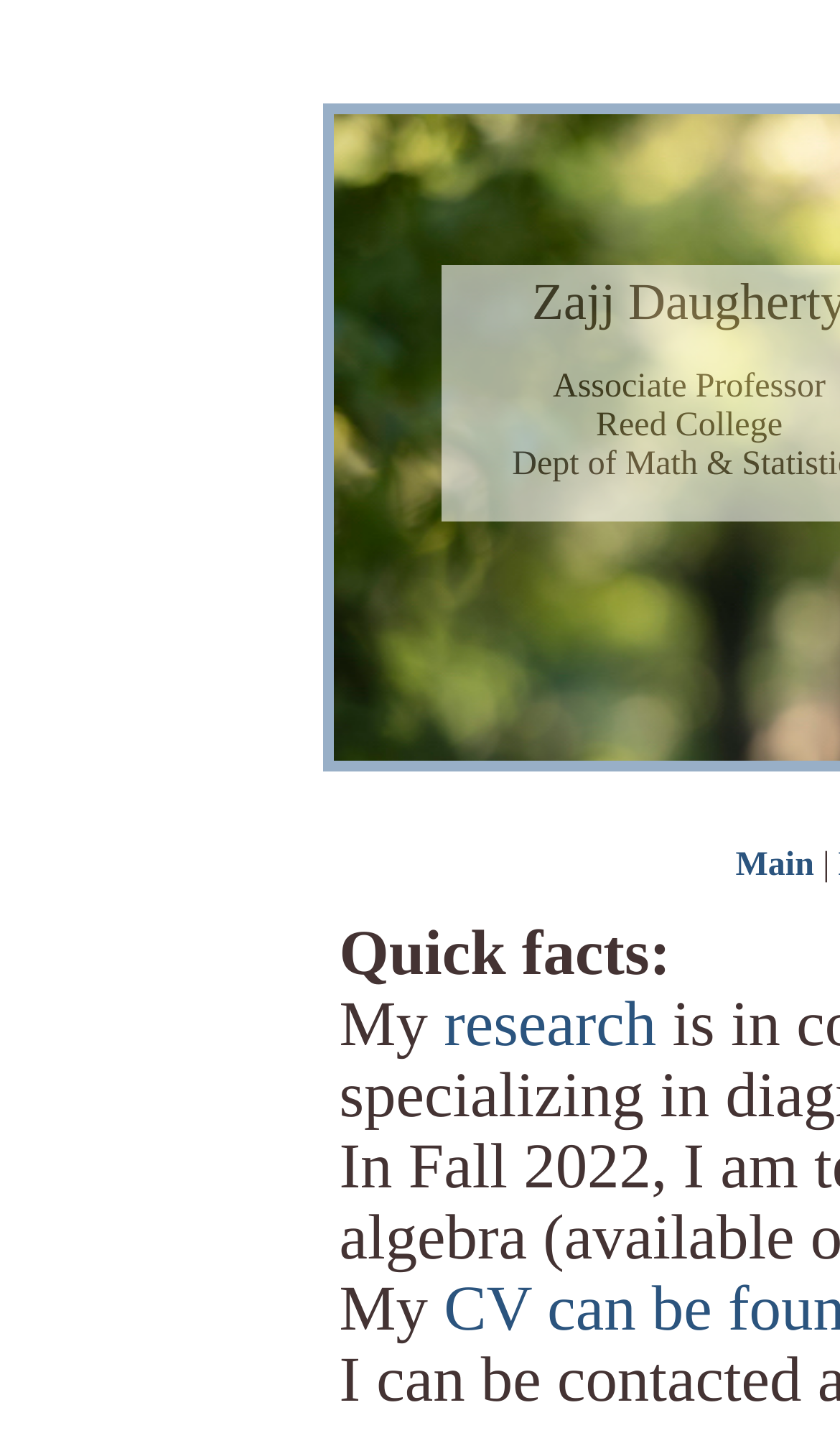Using the information shown in the image, answer the question with as much detail as possible: Where does Zajj Daugherty work?

The static text 'Reed College' is present on the webpage, which indicates that Zajj Daugherty is affiliated with Reed College.